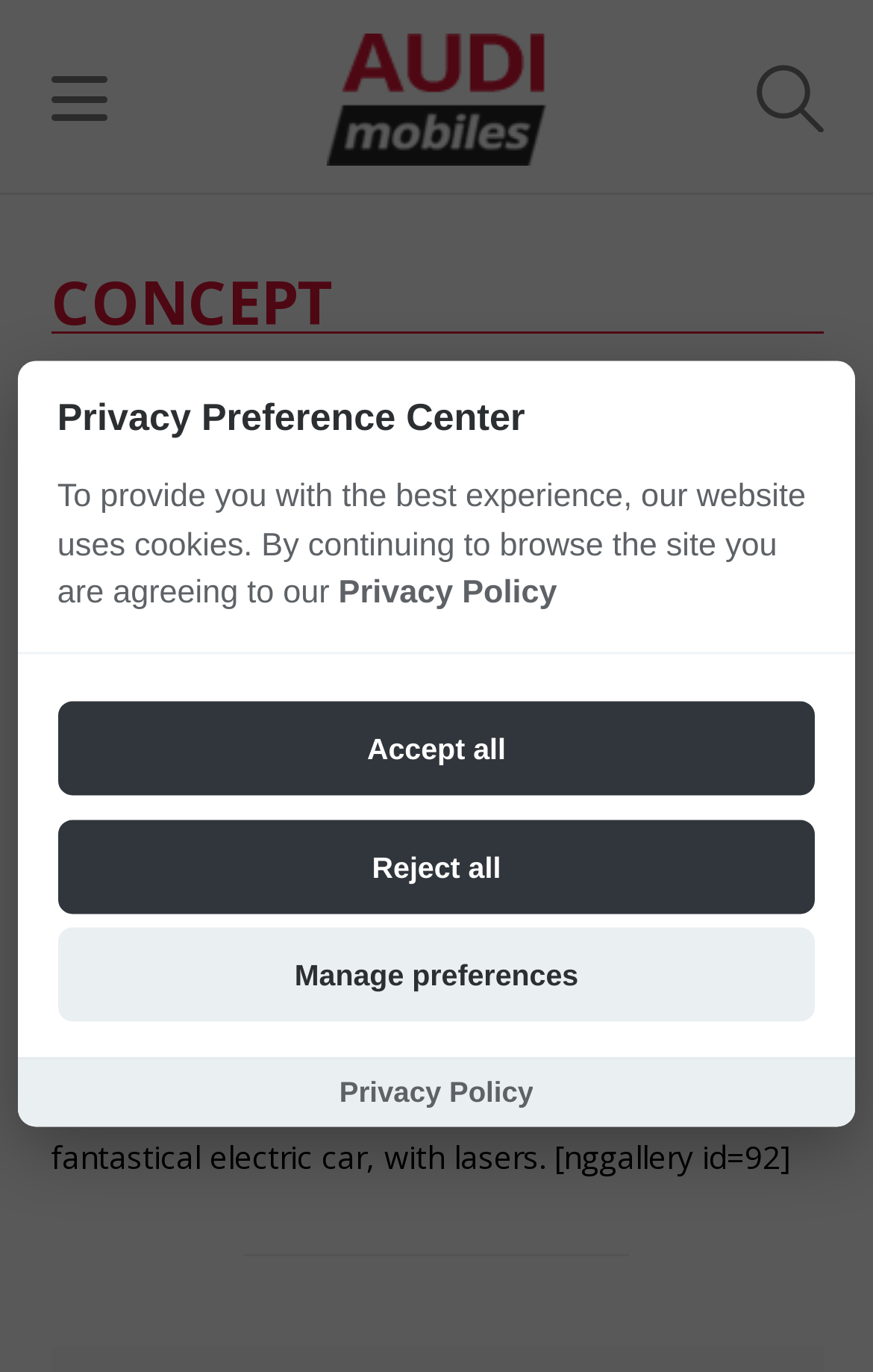Observe the image and answer the following question in detail: What is the purpose of the dialog box?

The purpose of the dialog box is to provide users with options to manage their privacy preferences, which can be inferred from the heading element with the text 'Privacy Preference Center' and its bounding box coordinates [0.021, 0.289, 0.979, 0.321]